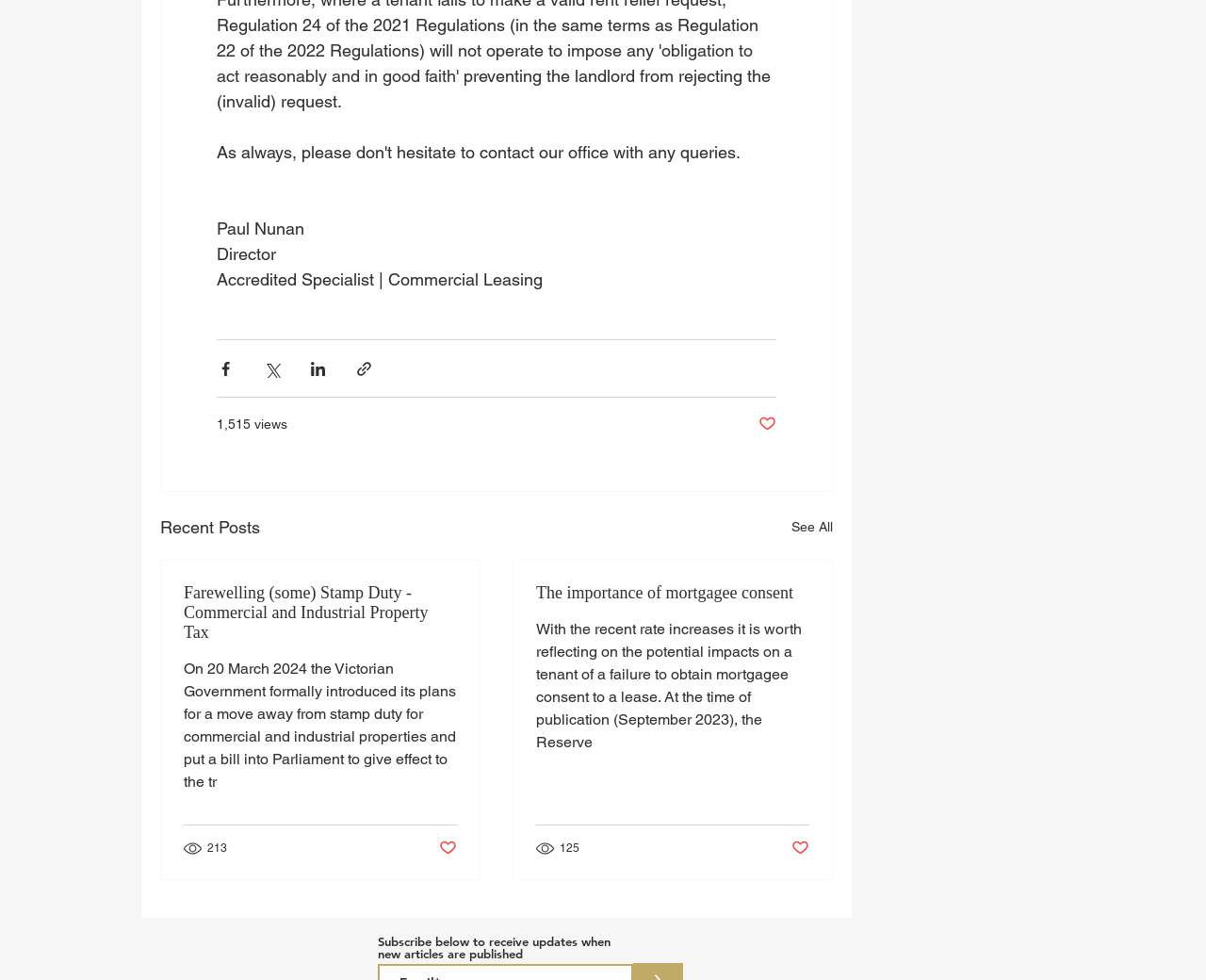How many social media sharing options are available?
Give a one-word or short phrase answer based on the image.

4